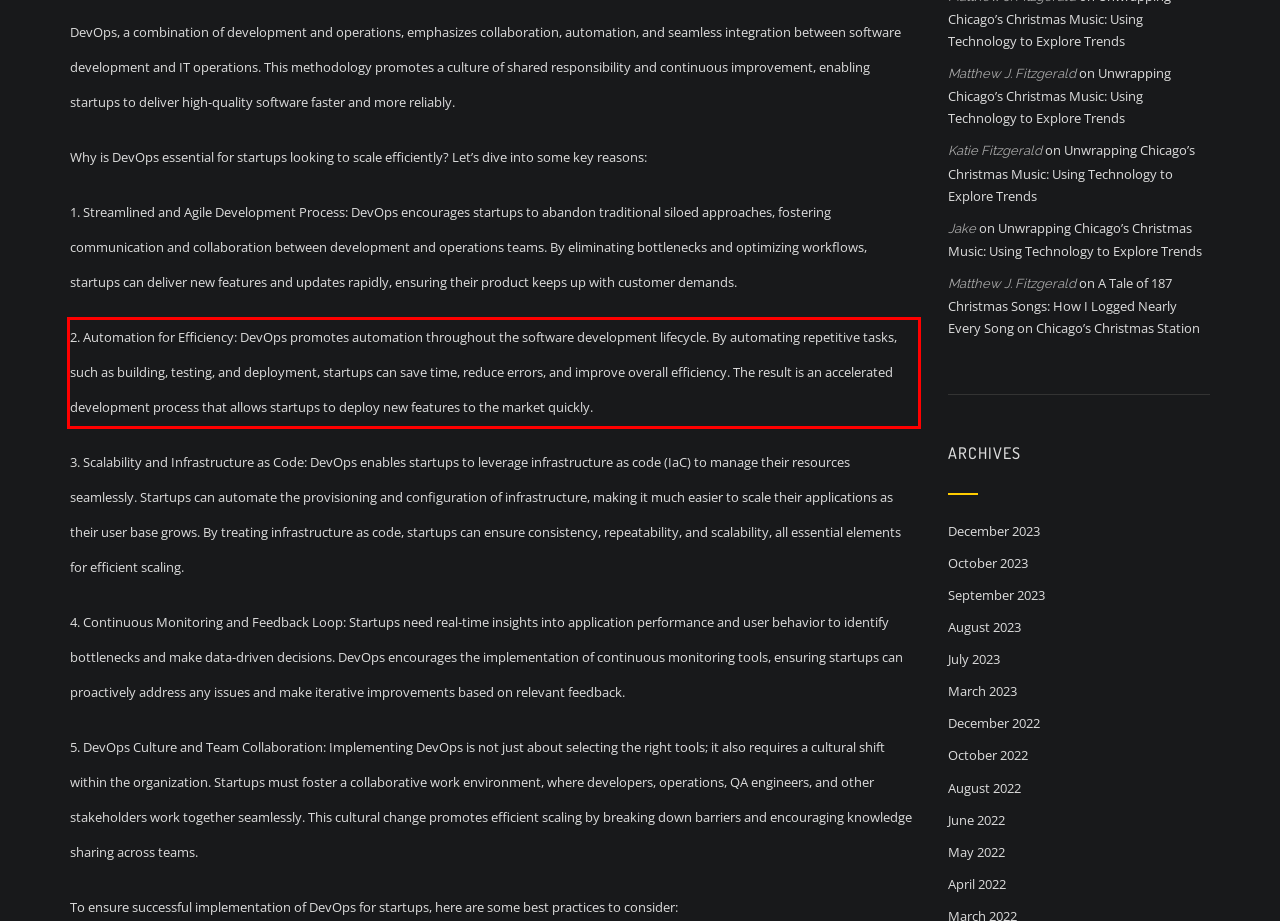Analyze the red bounding box in the provided webpage screenshot and generate the text content contained within.

2. Automation for Efficiency: DevOps promotes automation throughout the software development lifecycle. By automating repetitive tasks, such as building, testing, and deployment, startups can save time, reduce errors, and improve overall efficiency. The result is an accelerated development process that allows startups to deploy new features to the market quickly.